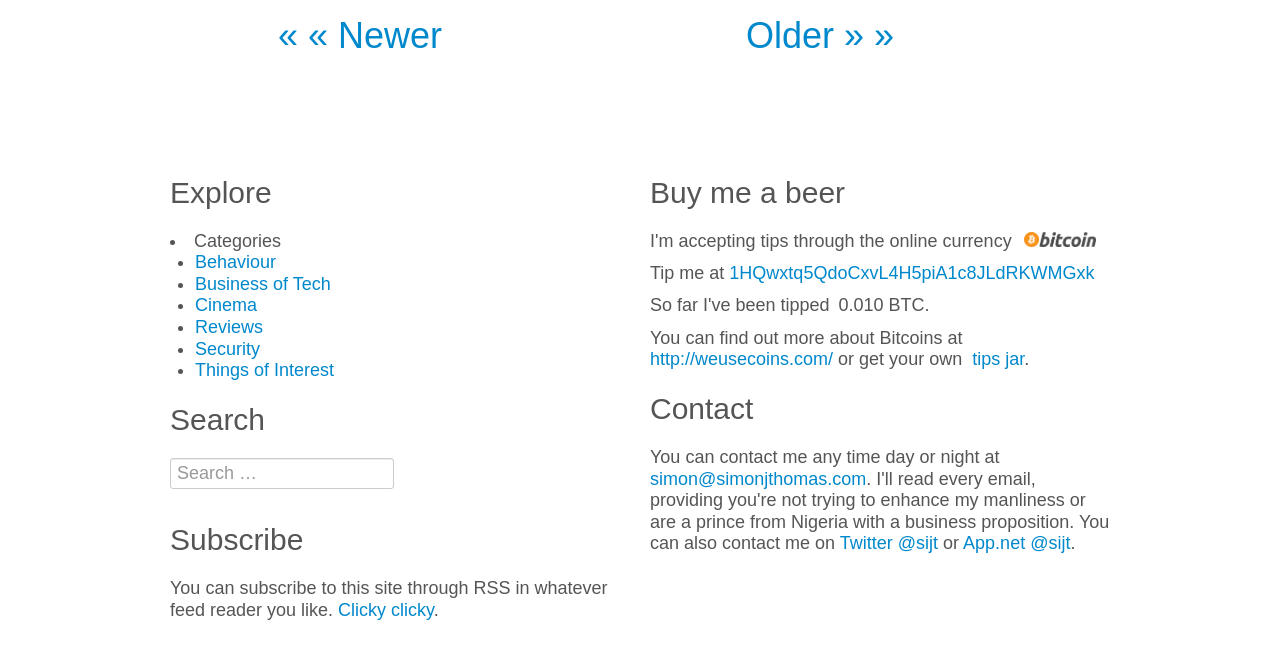Please locate the bounding box coordinates for the element that should be clicked to achieve the following instruction: "Click on the 'Behaviour' category". Ensure the coordinates are given as four float numbers between 0 and 1, i.e., [left, top, right, bottom].

[0.152, 0.378, 0.216, 0.407]